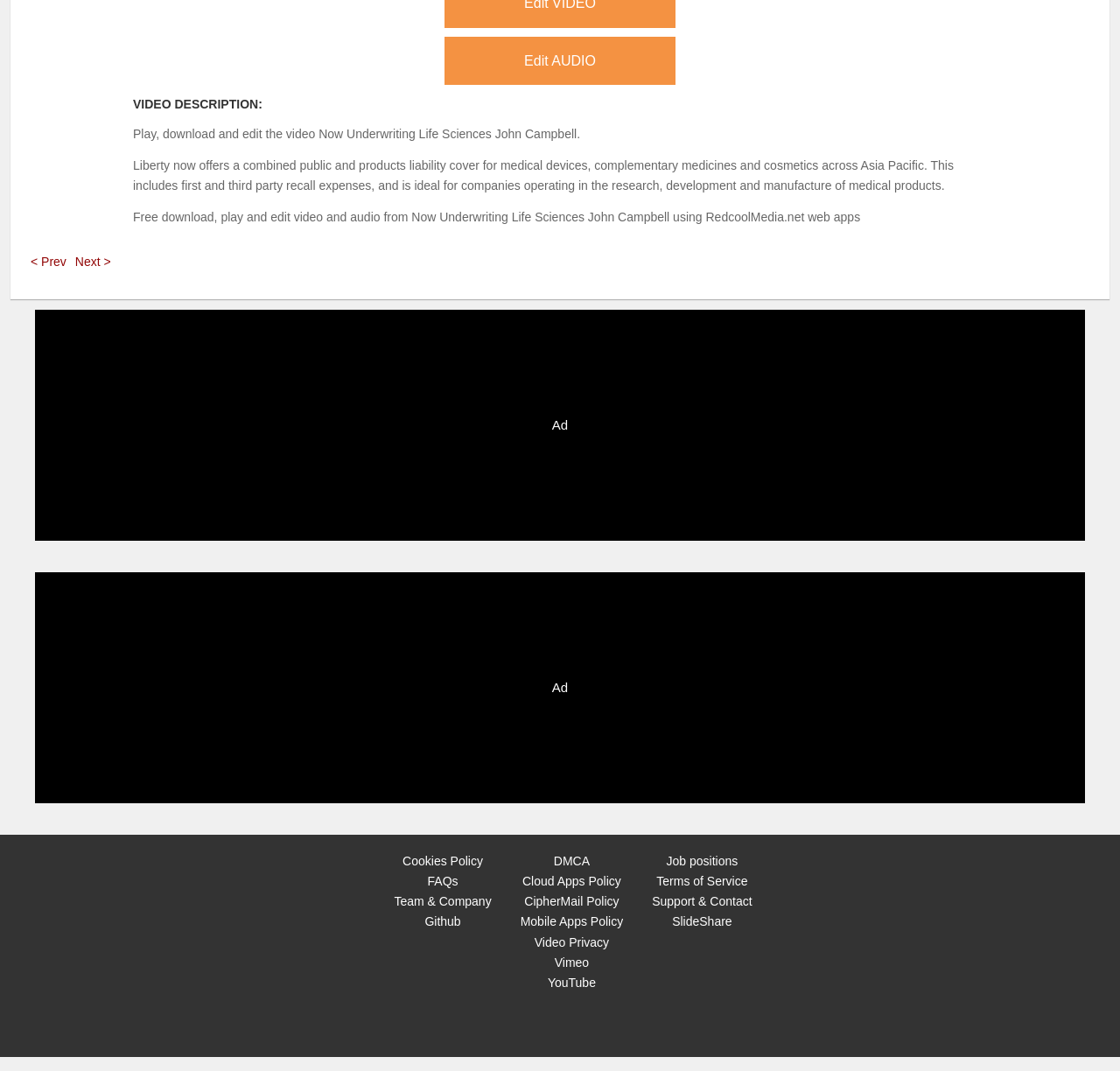Determine the bounding box coordinates of the section I need to click to execute the following instruction: "View video on Vimeo". Provide the coordinates as four float numbers between 0 and 1, i.e., [left, top, right, bottom].

[0.495, 0.892, 0.526, 0.905]